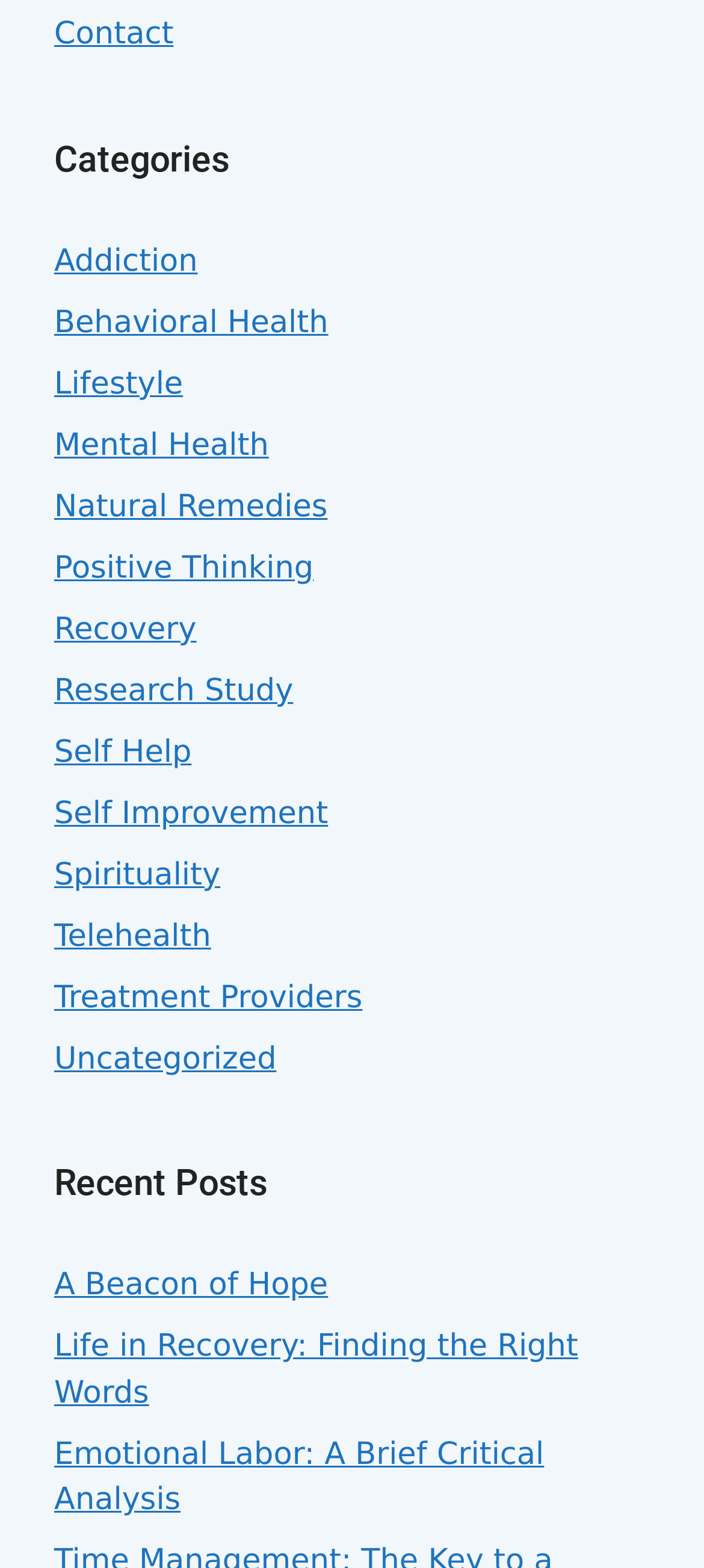What is the second recent post about?
Based on the image, answer the question with as much detail as possible.

I looked for the heading element with the text 'Recent Posts' and found a link element below it with the text 'Life in Recovery: Finding the Right Words', which is the title of the second recent post.